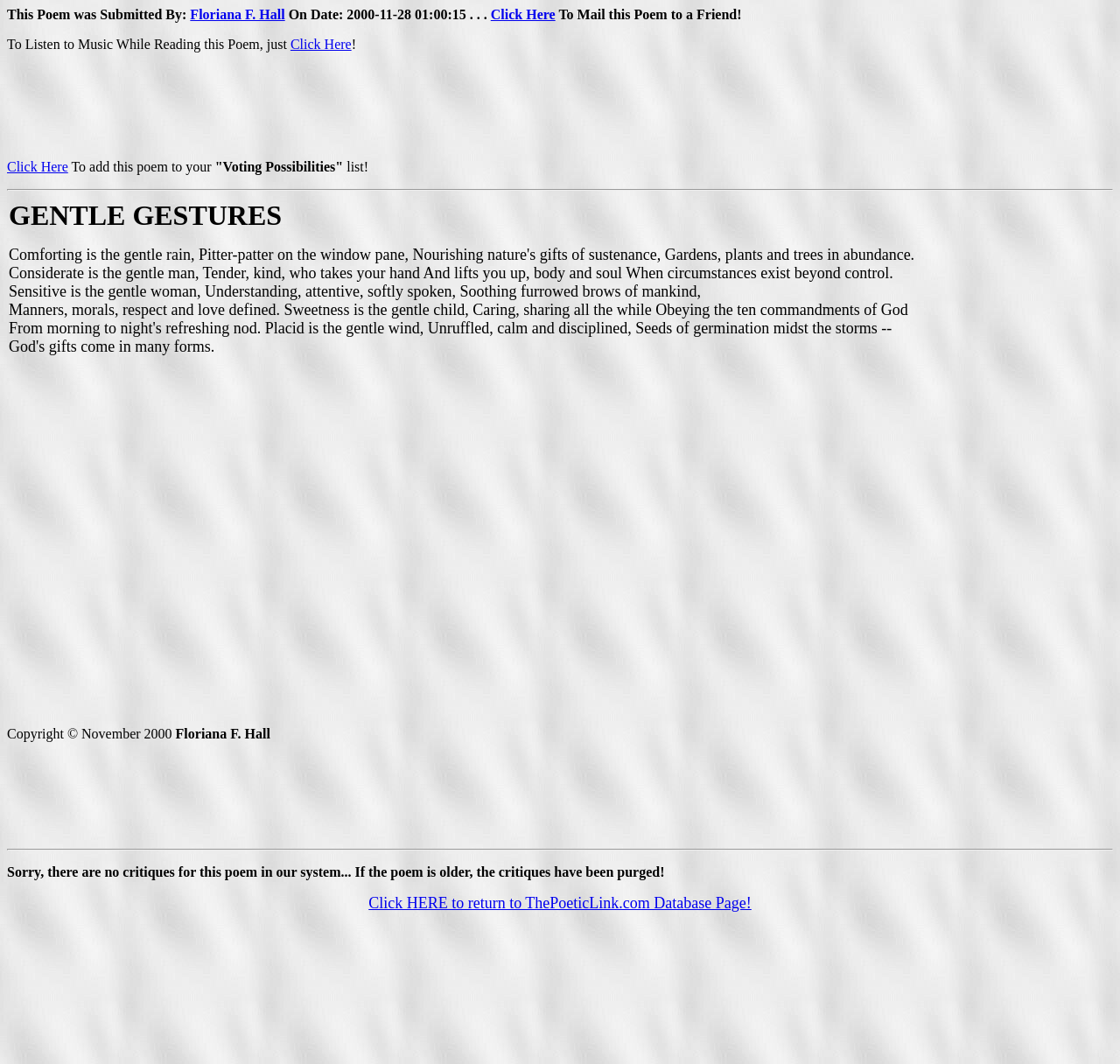Extract the bounding box coordinates for the UI element described as: "Click Here".

[0.438, 0.007, 0.496, 0.021]